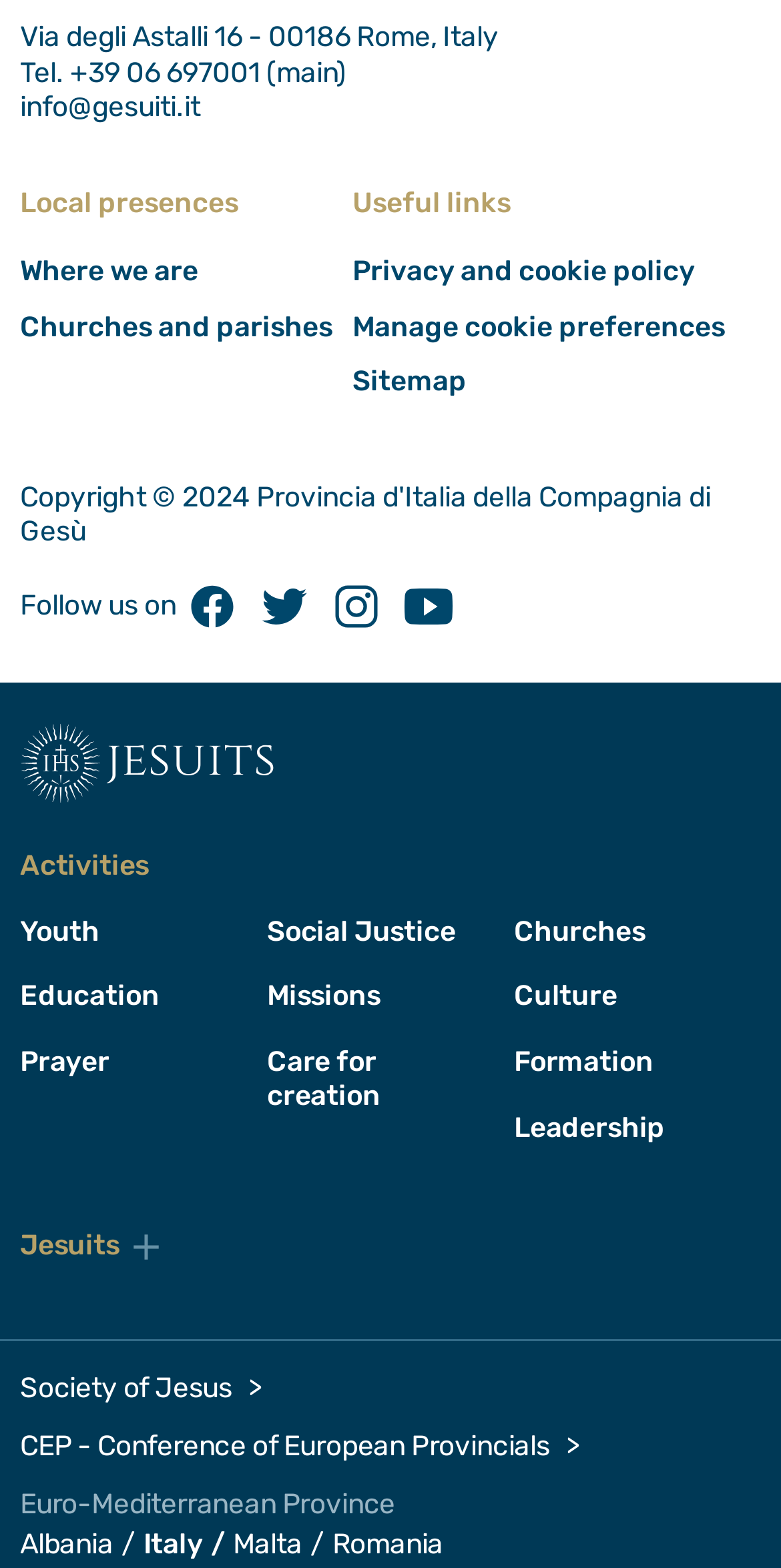Identify the bounding box coordinates for the UI element described as: "Social Justice".

[0.342, 0.583, 0.583, 0.605]